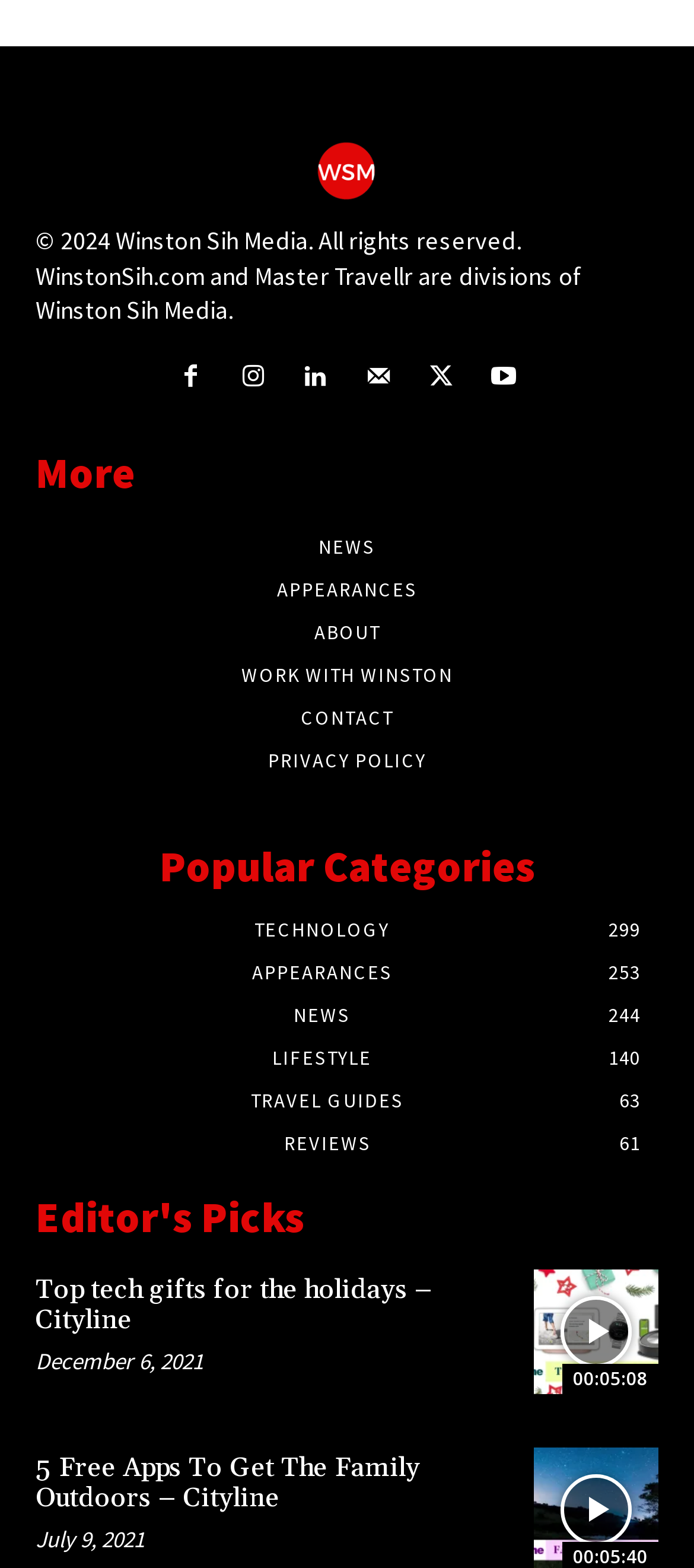How many social media links are there?
Please answer using one word or phrase, based on the screenshot.

6